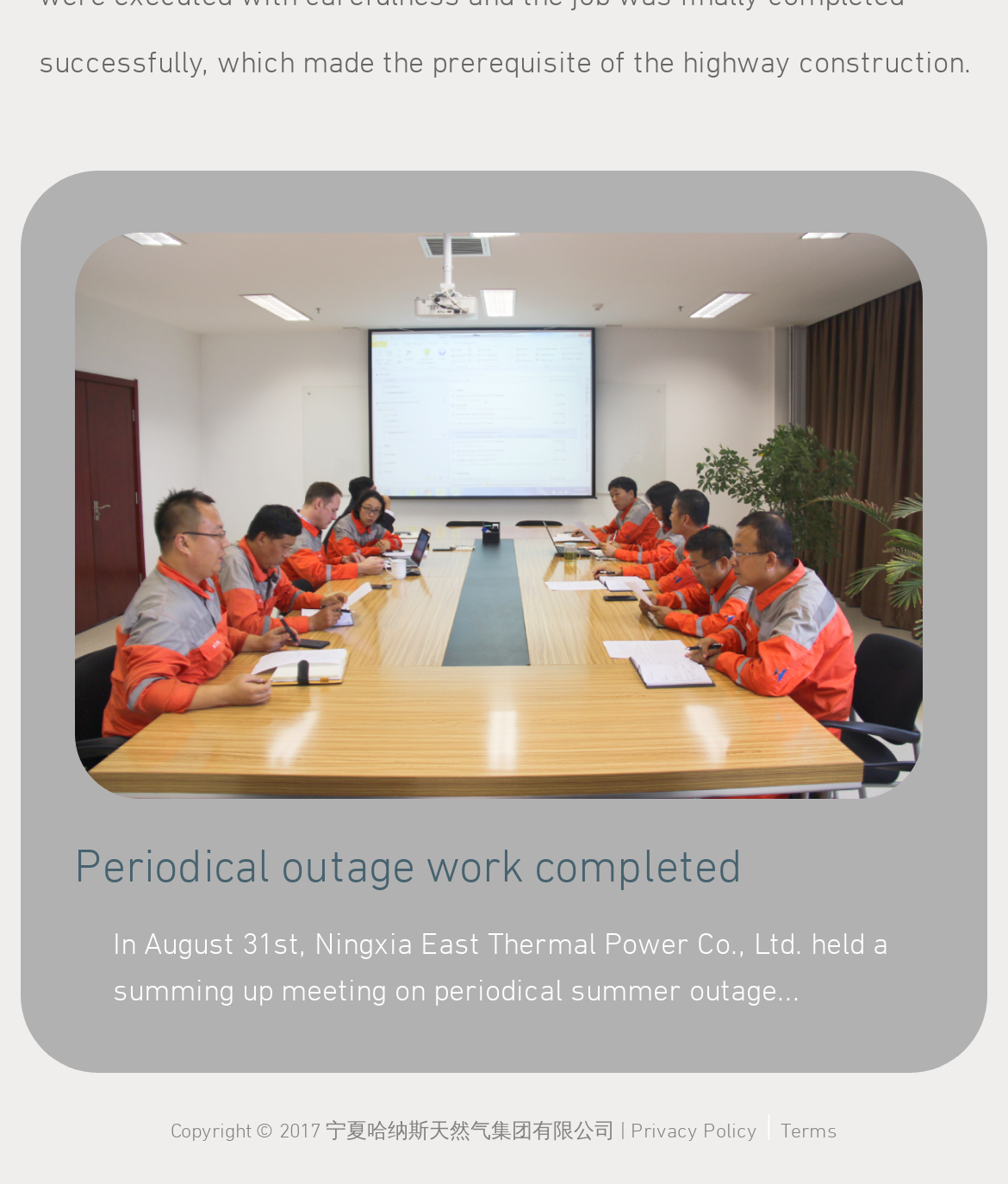Please reply to the following question using a single word or phrase: 
Who held the meeting?

Ningxia East Thermal Power Co., Ltd.